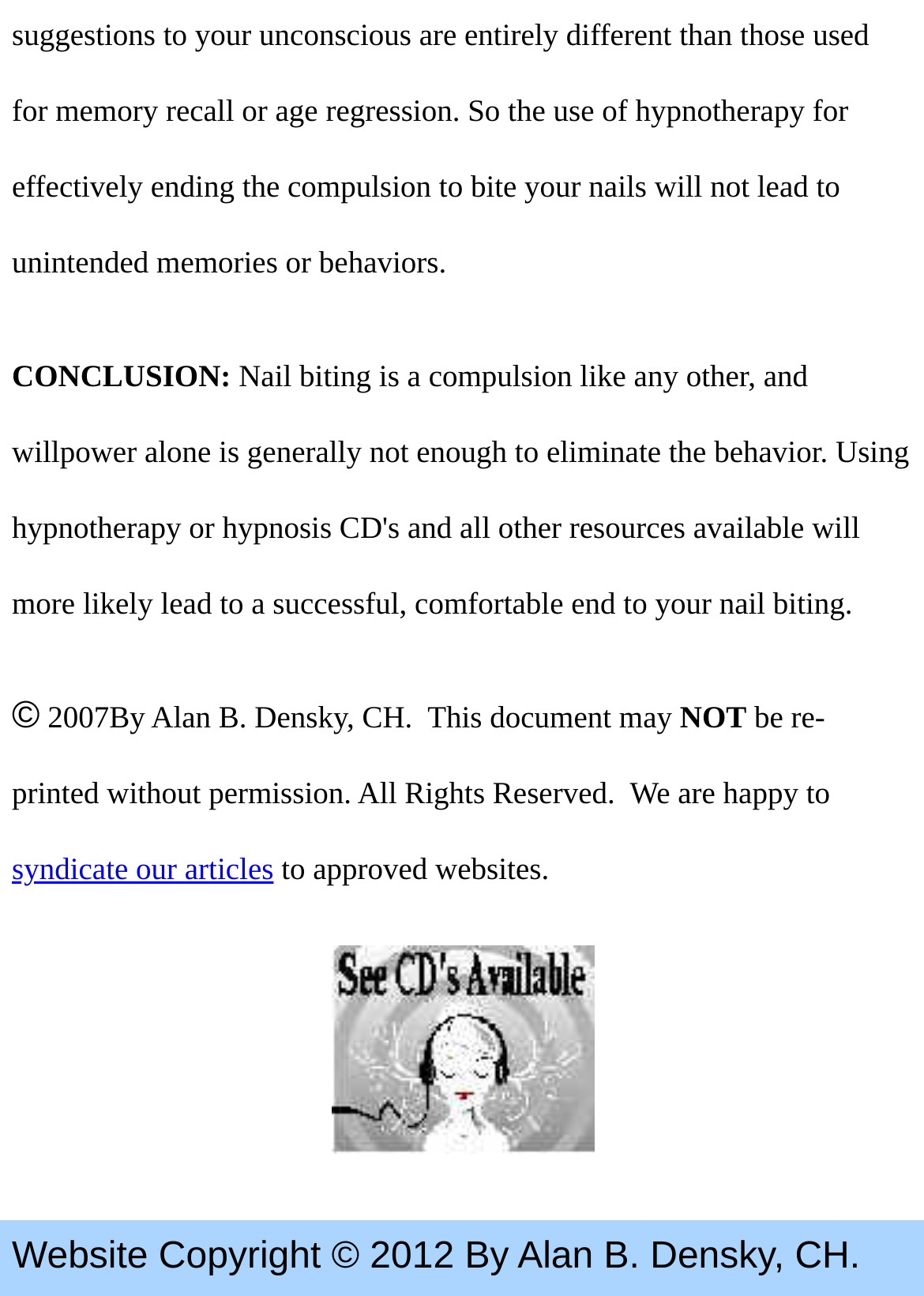What is the topic of the linked article?
Please provide a single word or phrase as your answer based on the screenshot.

Hypnosis